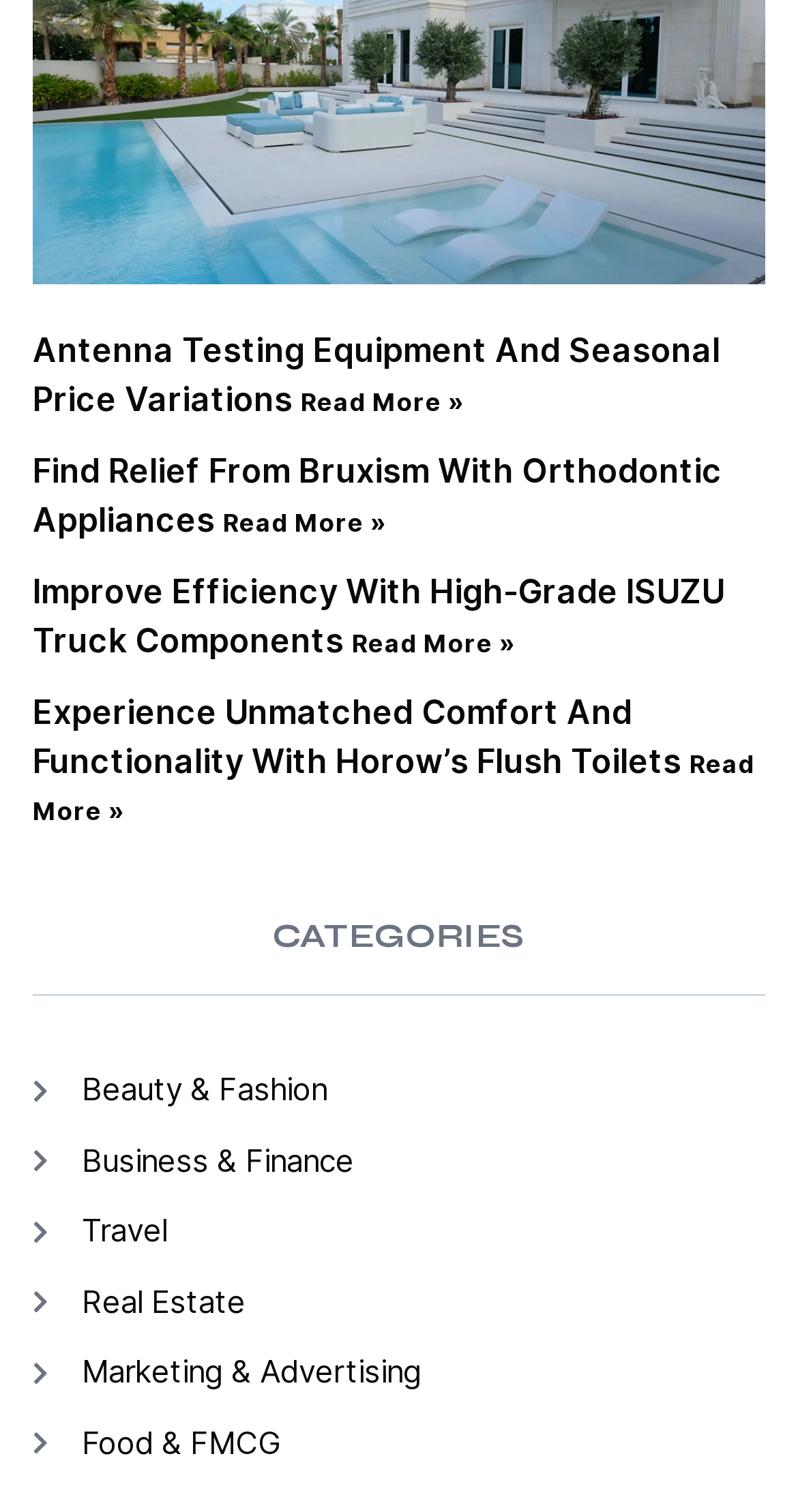Locate the bounding box coordinates of the clickable part needed for the task: "Explore the Beauty & Fashion category".

[0.041, 0.706, 0.959, 0.737]